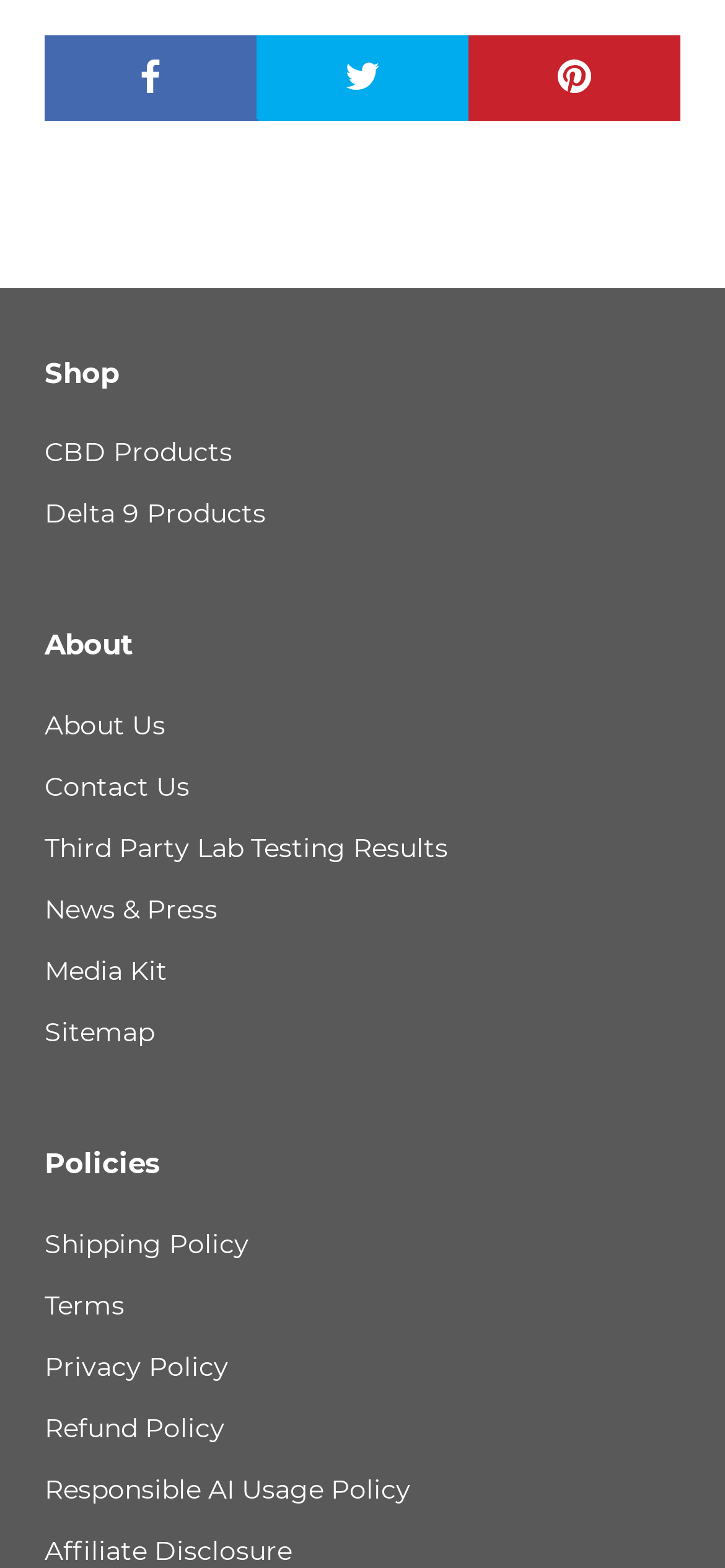Please locate the bounding box coordinates of the element that needs to be clicked to achieve the following instruction: "View the Shipping Policy". The coordinates should be four float numbers between 0 and 1, i.e., [left, top, right, bottom].

[0.062, 0.781, 0.938, 0.806]